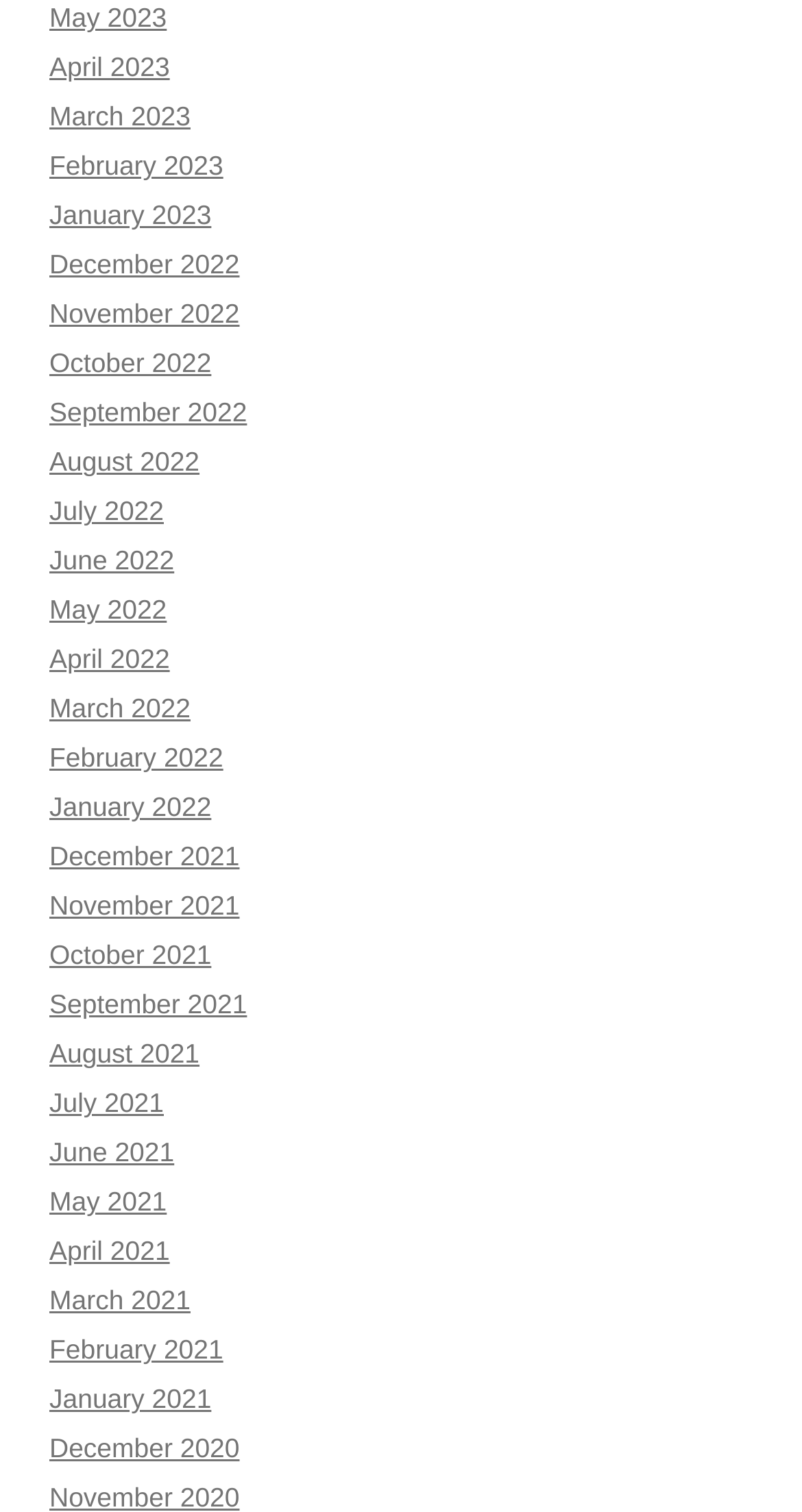Are the months listed in chronological order?
Please use the image to provide an in-depth answer to the question.

I examined the list of links on the webpage and found that the months are listed in chronological order, with the latest month (May 2023) at the top and the earliest month (December 2020) at the bottom.